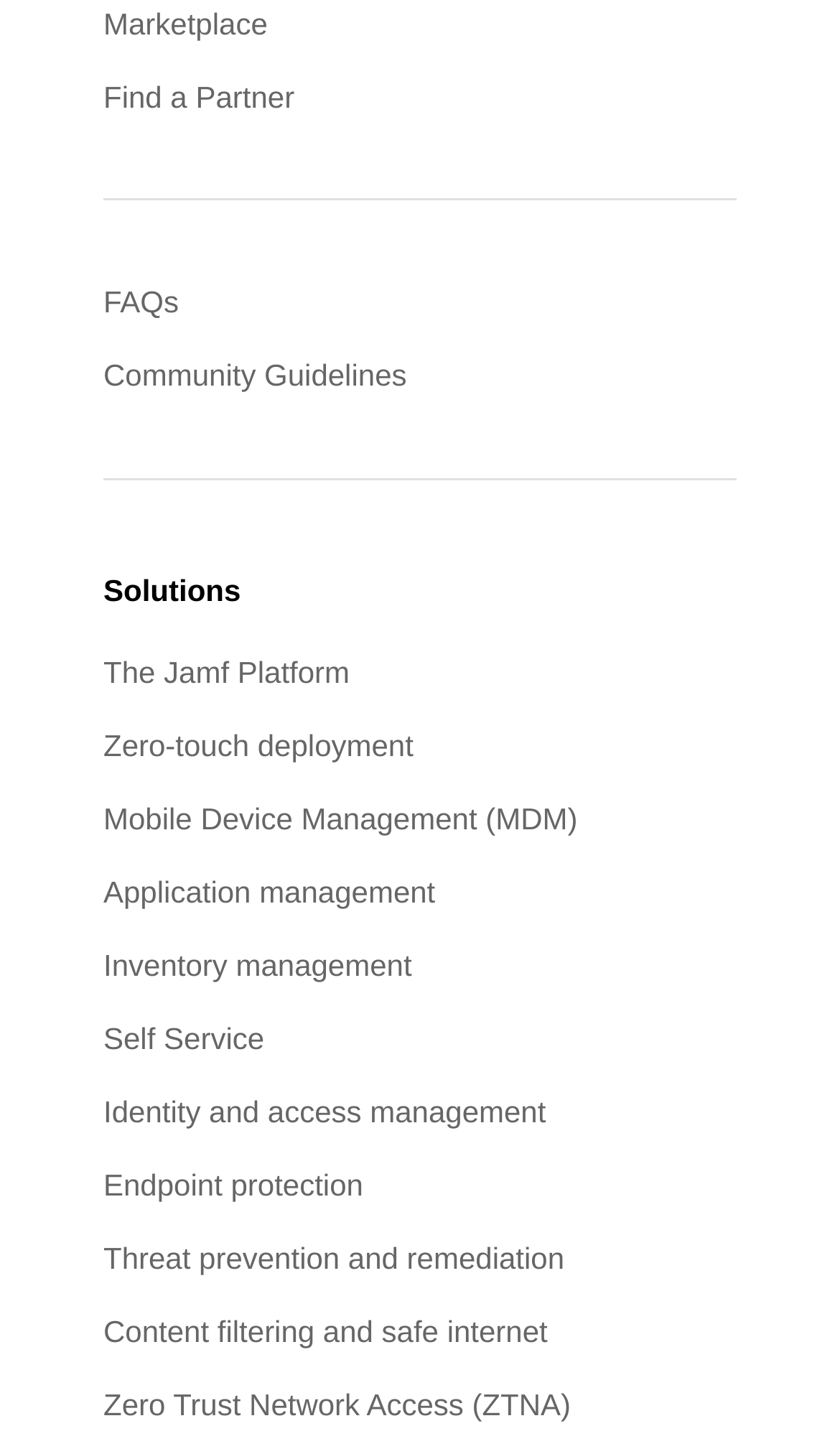Provide a one-word or brief phrase answer to the question:
What is the first link under the 'Solutions' heading?

The Jamf Platform